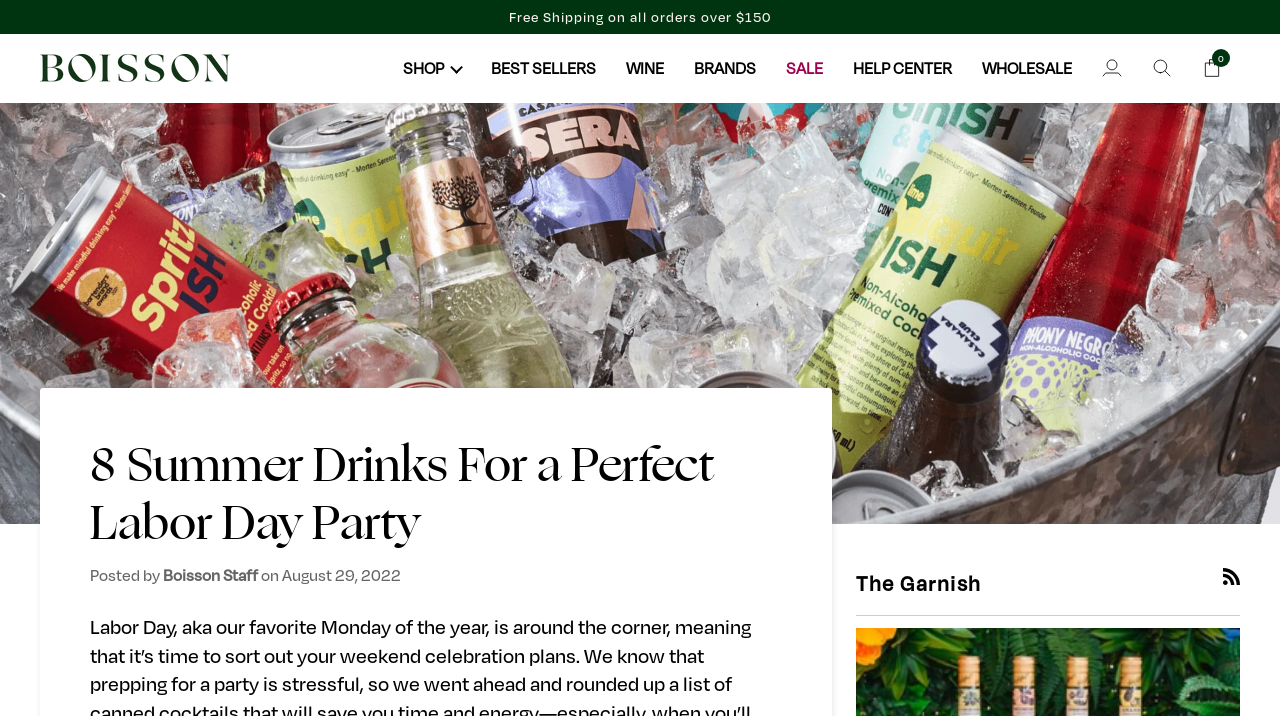Find the bounding box coordinates for the area that should be clicked to accomplish the instruction: "Search for something".

[0.888, 0.048, 0.927, 0.143]